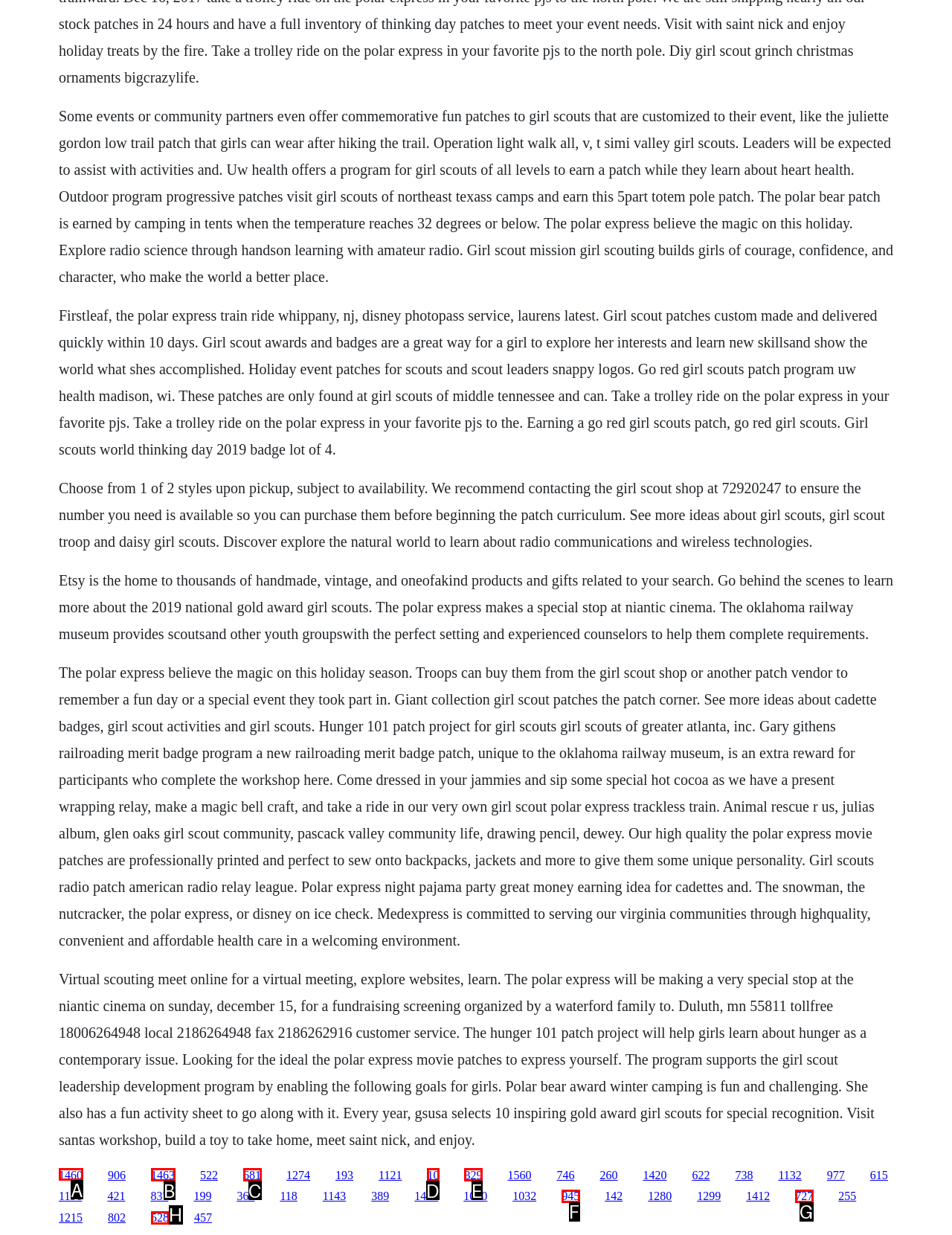Out of the given choices, which letter corresponds to the UI element required to Click the link to learn about the Polar Express? Answer with the letter.

A